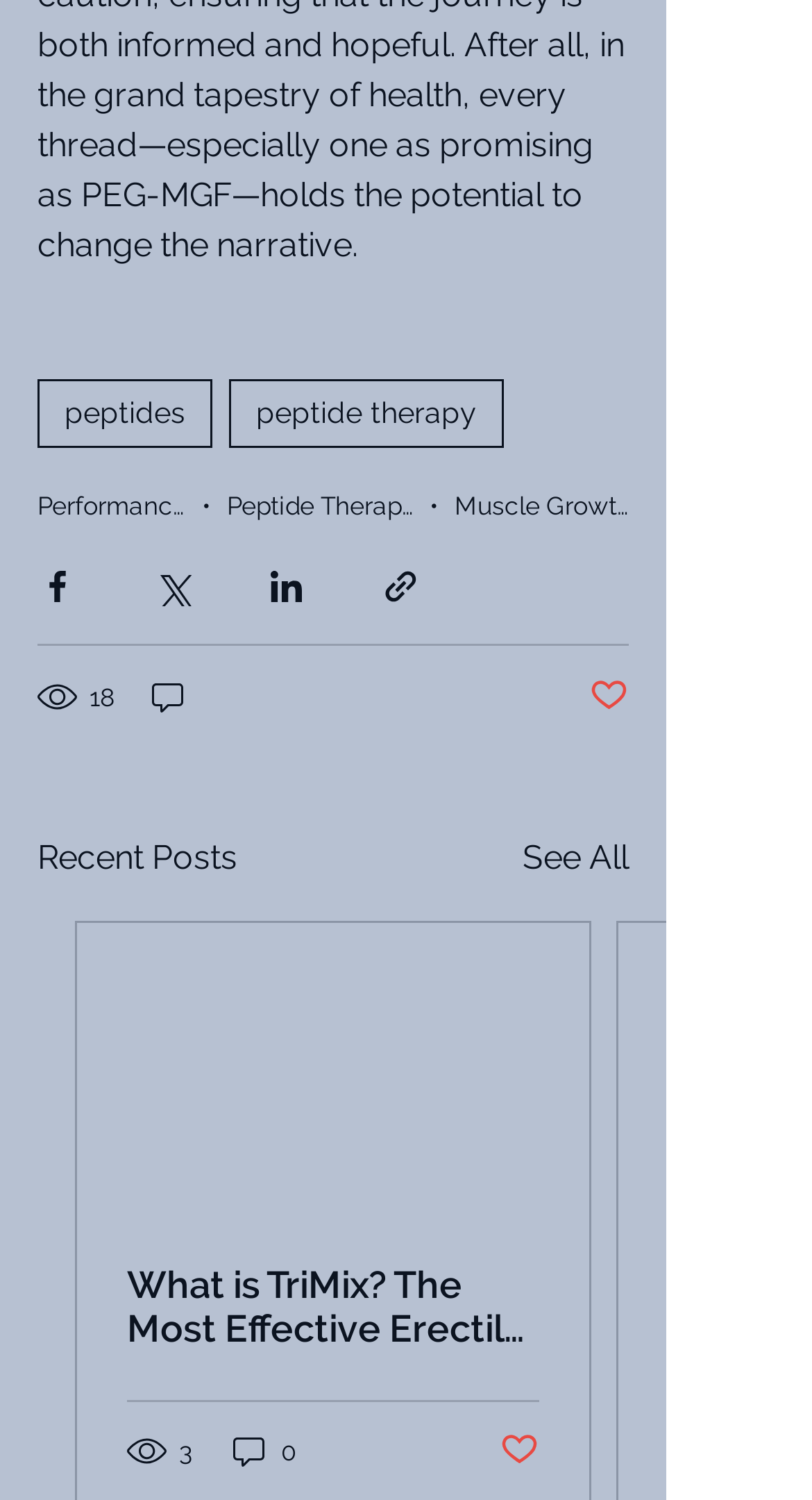Identify the bounding box coordinates for the region to click in order to carry out this instruction: "View the published date". Provide the coordinates using four float numbers between 0 and 1, formatted as [left, top, right, bottom].

None